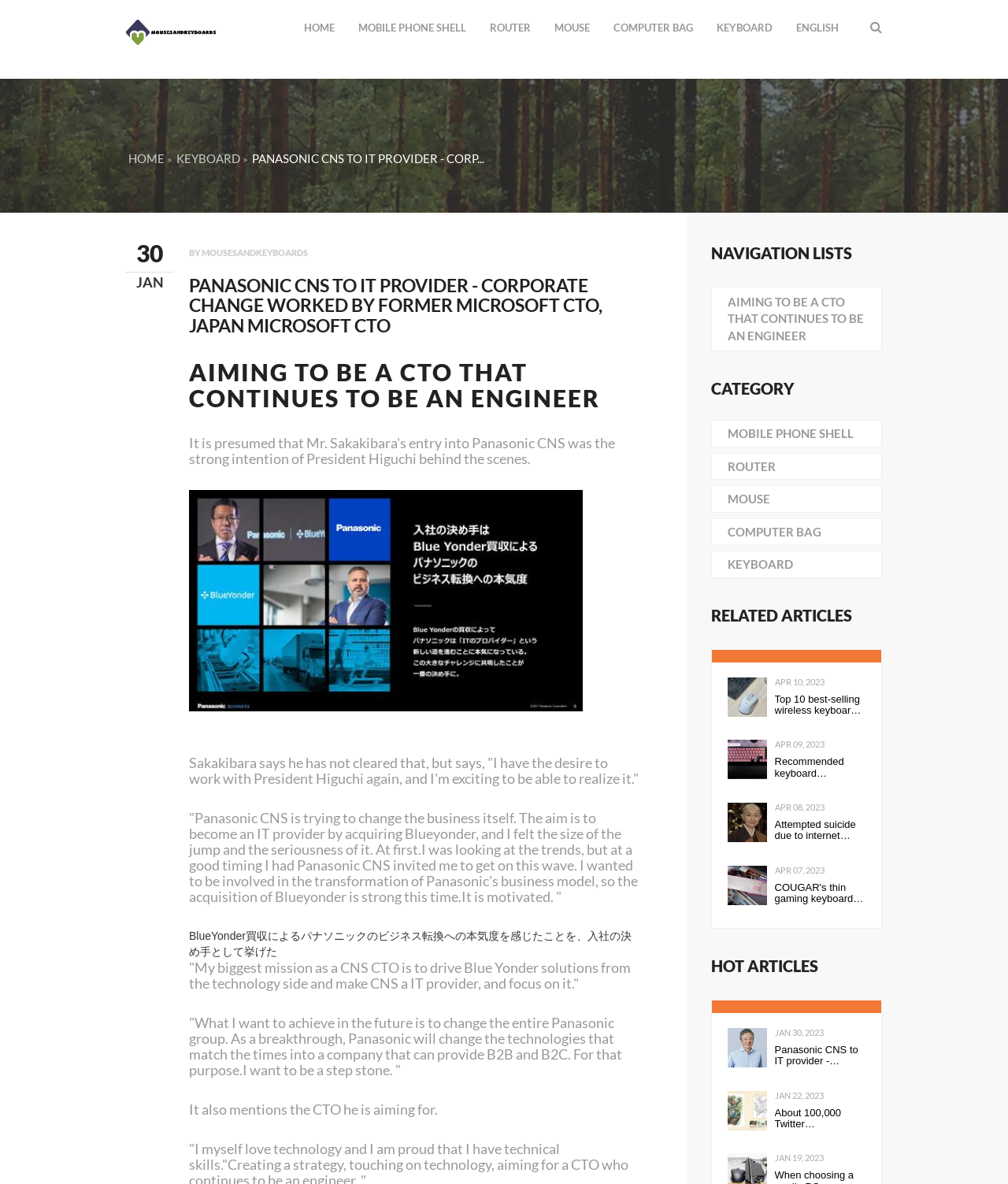Can you specify the bounding box coordinates of the area that needs to be clicked to fulfill the following instruction: "Click the 'HOME' link"?

[0.29, 0.0, 0.344, 0.047]